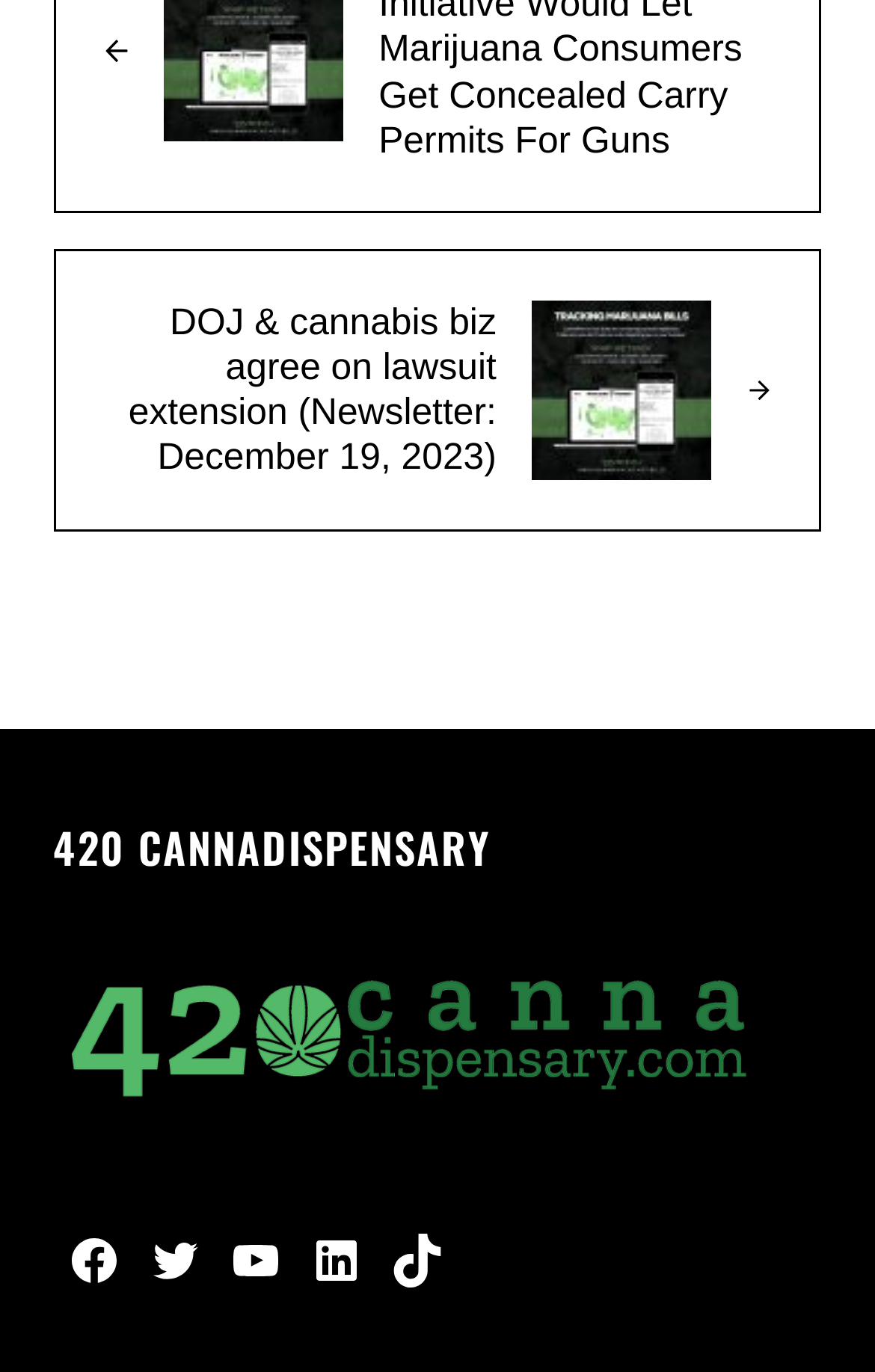Provide a brief response to the question below using one word or phrase:
What is the topic of the next post?

DOJ & cannabis biz agree on lawsuit extension